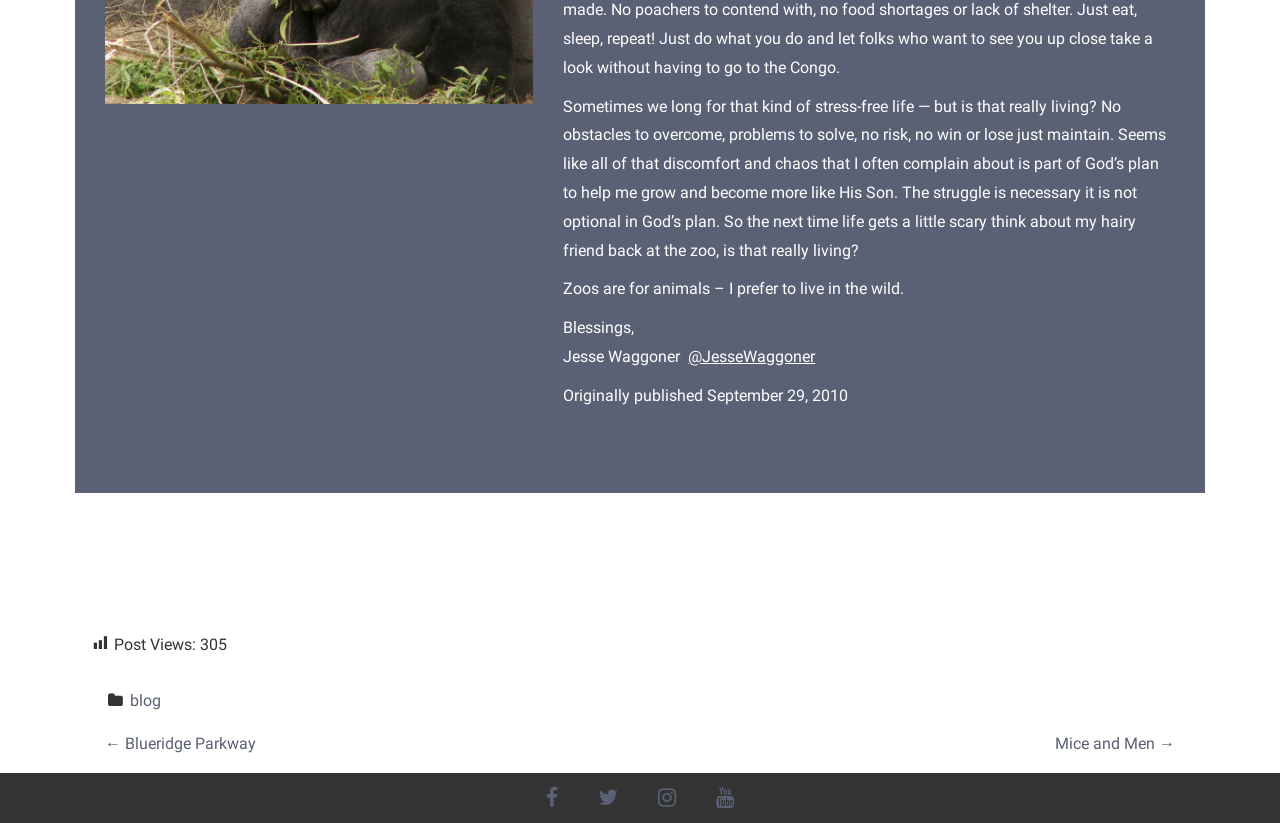Extract the bounding box for the UI element that matches this description: "← Blueridge Parkway".

[0.082, 0.892, 0.2, 0.915]